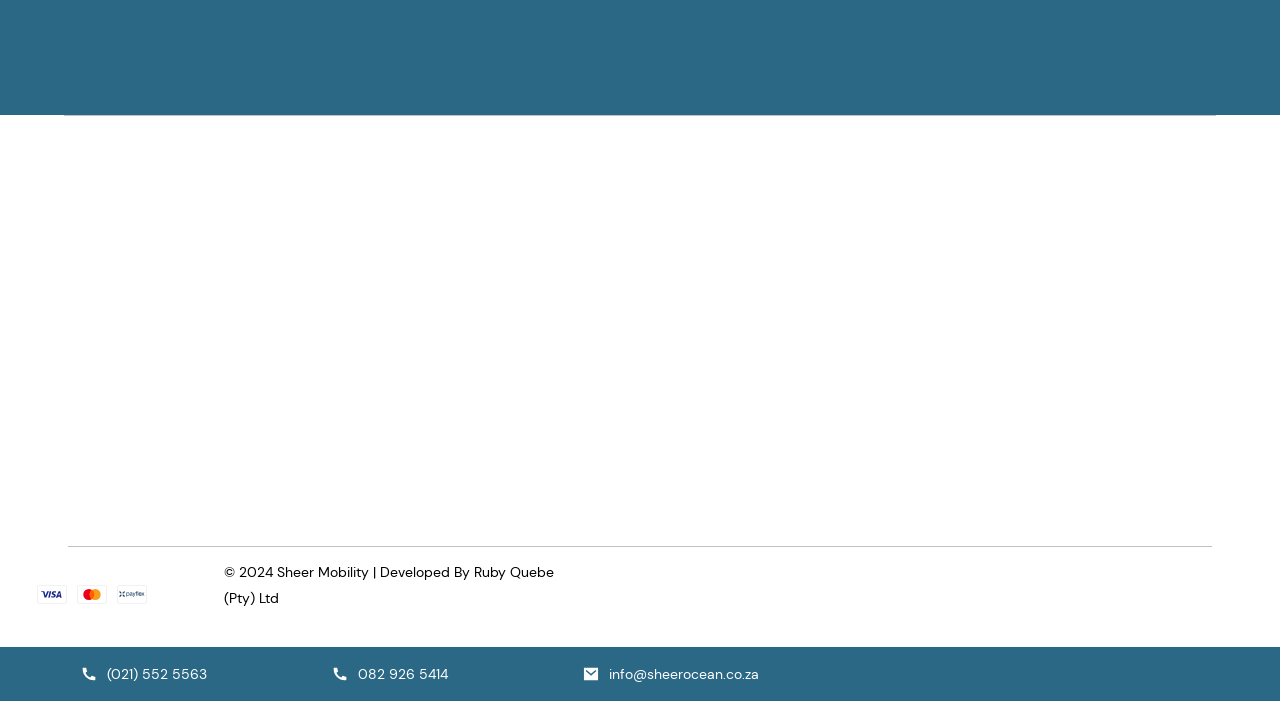What is the main purpose of Sheer Mobility?
Based on the image, answer the question in a detailed manner.

Based on the webpage, Sheer Mobility is dedicated to making quality assistive devices, including wheelchairs and hospital beds, more affordable in the country. This suggests that the main purpose of Sheer Mobility is to sell these devices to customers.